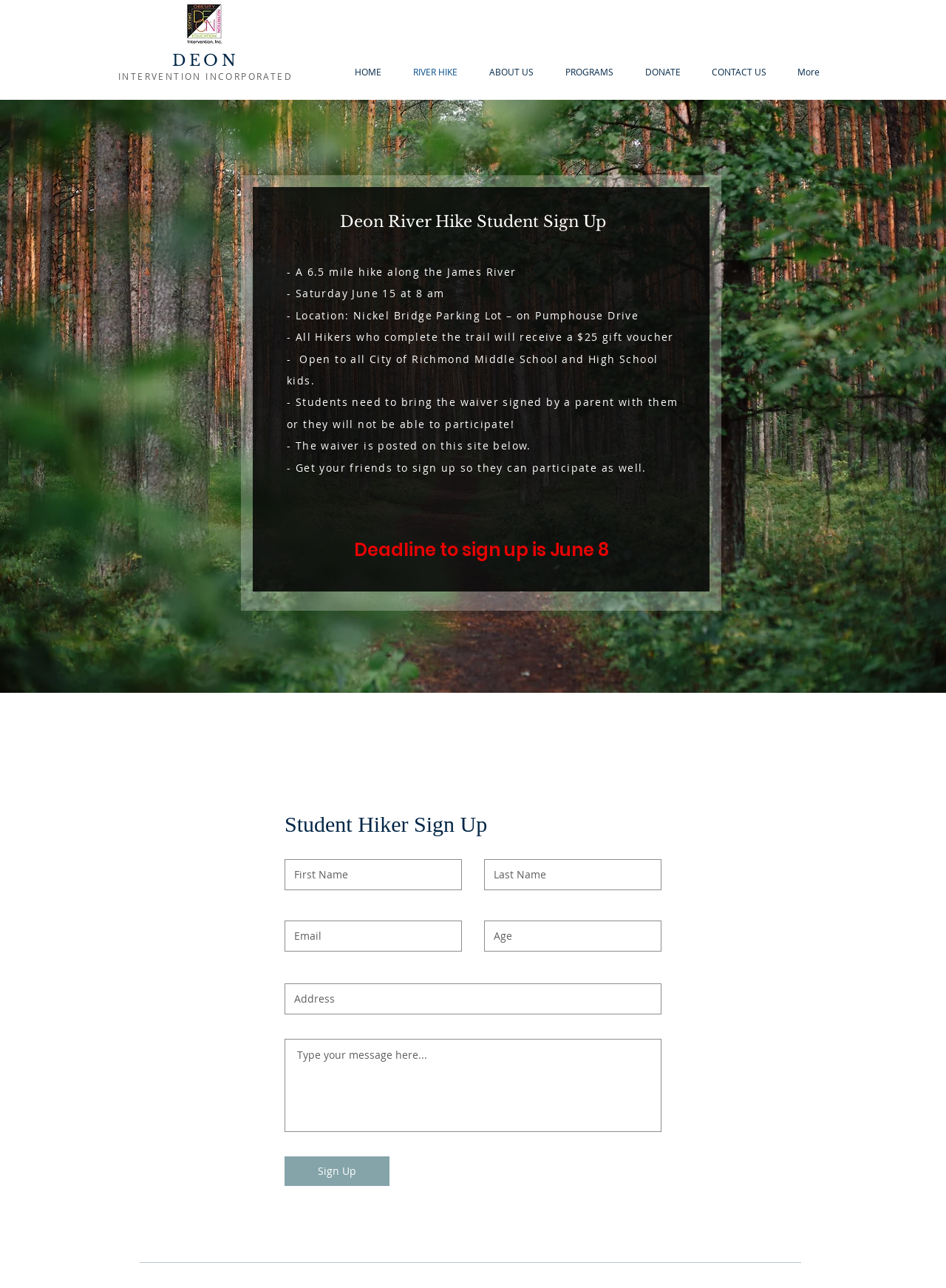Please find the bounding box coordinates for the clickable element needed to perform this instruction: "Enter first name in the text box".

[0.301, 0.667, 0.488, 0.691]